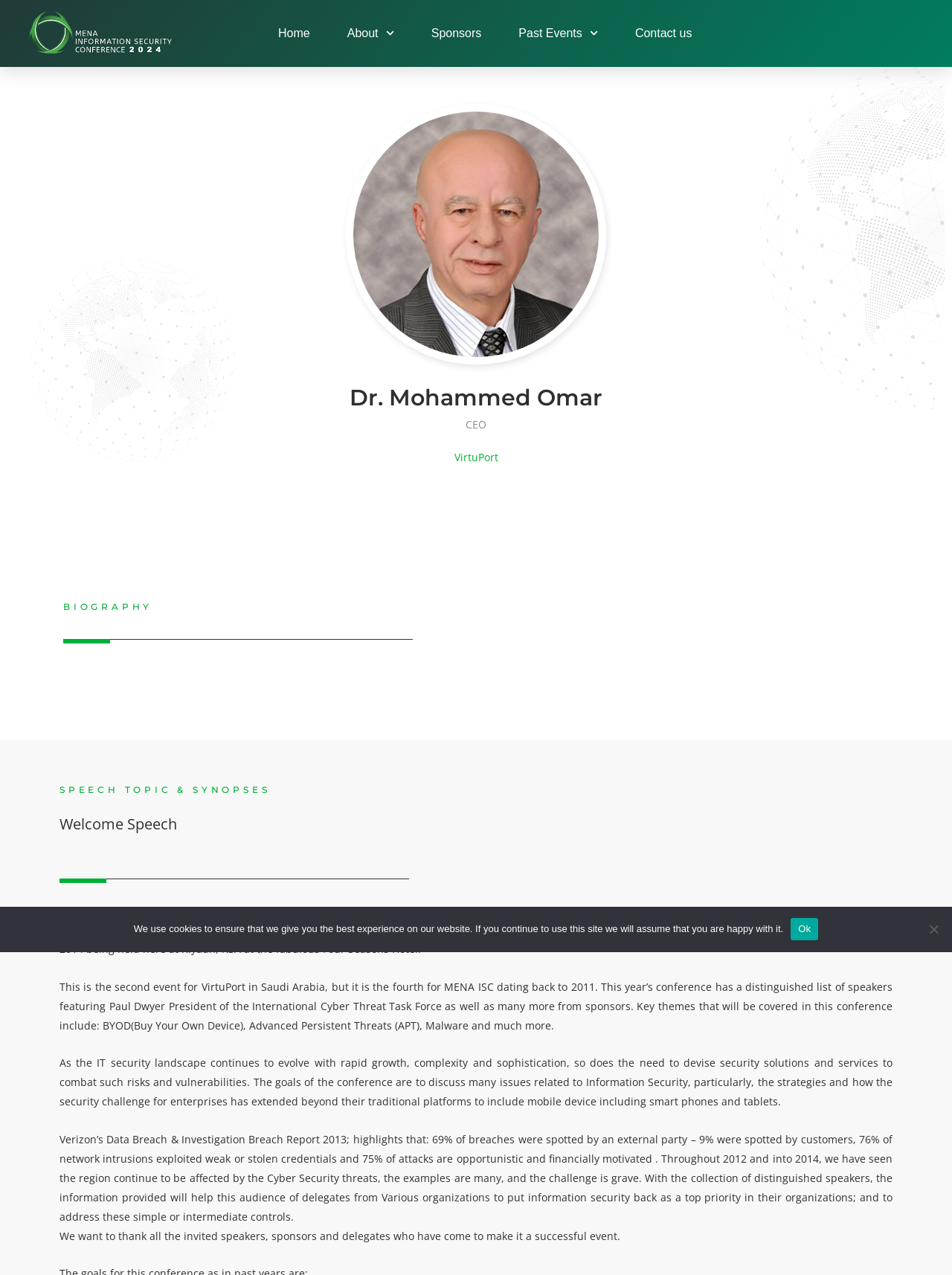What is the company name of the CEO?
Please provide a comprehensive answer based on the contents of the image.

The answer can be found by looking at the static text element 'VirtuPort' which is vertically aligned and close to the heading element 'Dr. Mohammed Omar' and the static text element 'CEO', indicating that VirtuPort is the company name of the CEO.